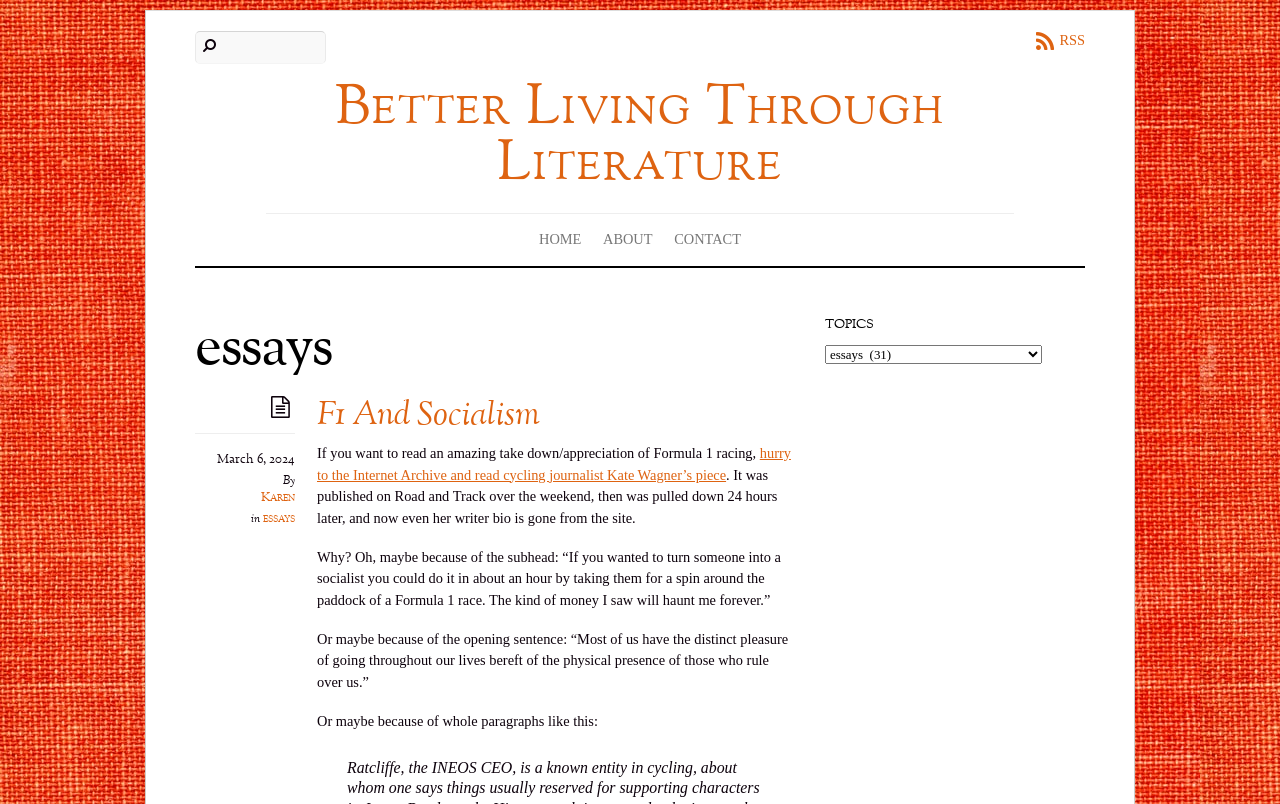What is the date of the first essay?
Can you offer a detailed and complete answer to this question?

I determined the answer by looking at the time element inside the first essay. The time element contains a static text element with the date 'March 6, 2024'. This suggests that the first essay was published on this date.